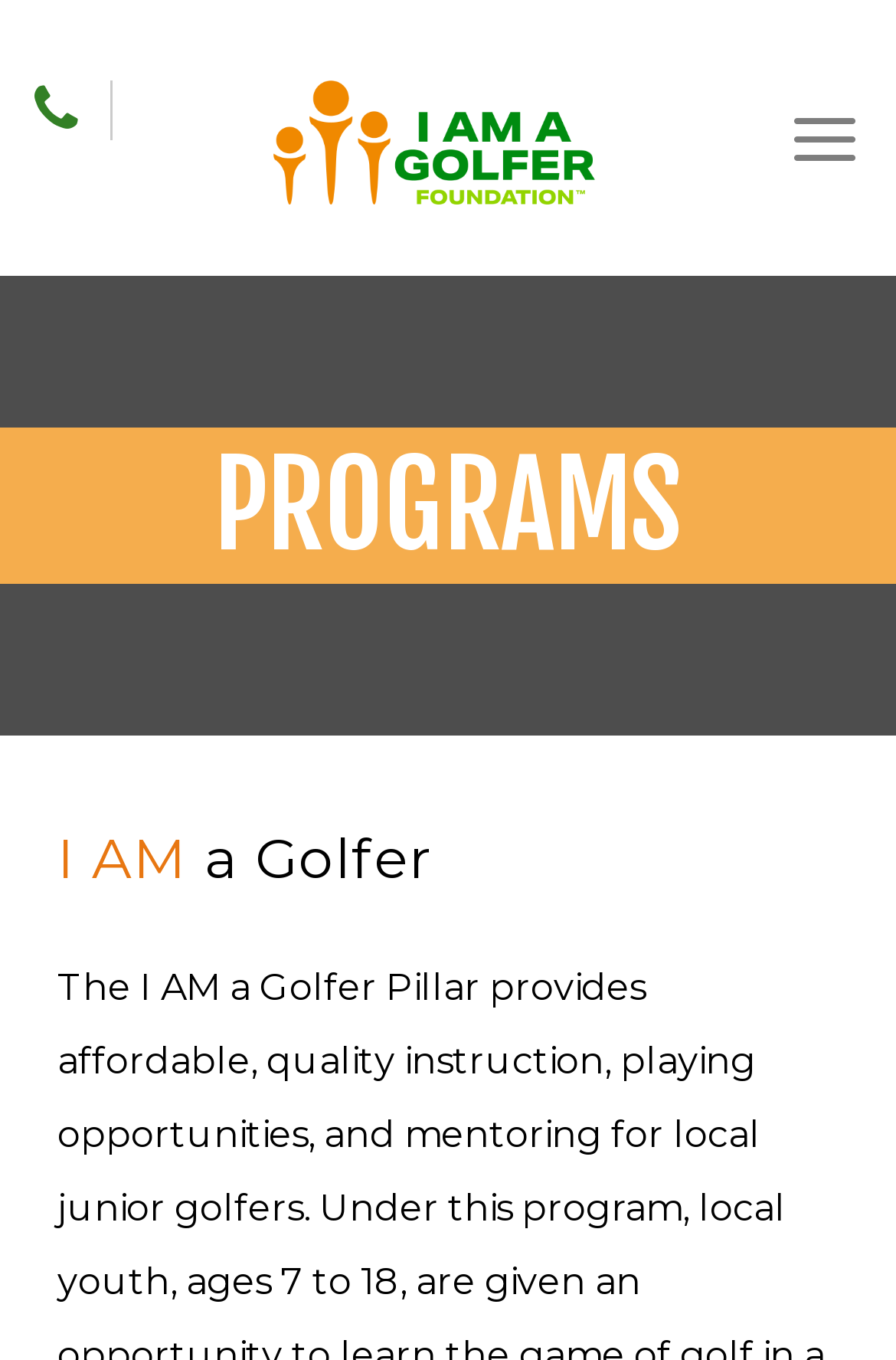Describe all the visual and textual components of the webpage comprehensively.

This webpage is about the "PROGRAMMING" section of the I Am A Golfer Foundation. At the top left, there is a link to "Phone" and an image of the foundation's logo, "IAMGF 2023 Horizontal 3Color", which is a horizontal banner with three colors. To the right of the logo, there is a link with an icon, "\ue120".

Below the logo, there is a heading "PROGRAMS" that spans across the page. Underneath, there is a subheading "I AM a Golfer" and a paragraph of text that describes the pillar's mission to provide affordable instruction, playing opportunities, and mentoring for local junior golfers.

On the top right, there is a navigation menu with links to "HOME", "ABOUT", "PROGRAMMING", "PRESERVATION", "PROMOTION", "BLOG", and "JOIN OUR E-CLUB". Below the navigation menu, there are social media links to "Facebook" and "Instagram".

At the bottom of the page, there is a footer section with copyright information, "© 2023 I Am A Golfer Foundation |", and links to "Contact Us", "Site Map", and "GuideStar". There is also a text "Designed and Hosted by" followed by a link to "121 Marketing".